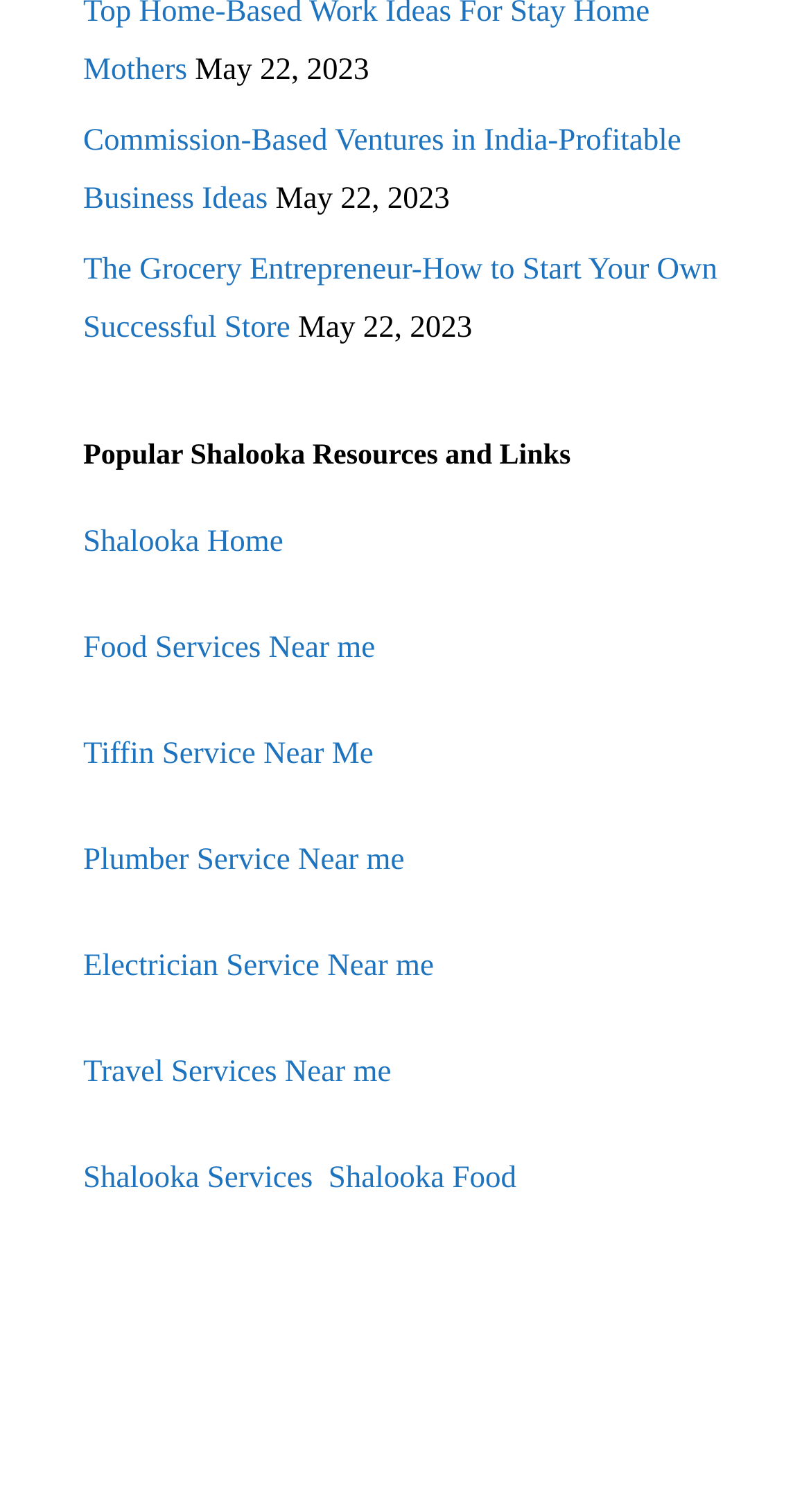Locate the bounding box coordinates of the clickable element to fulfill the following instruction: "View Commission-Based Ventures in India". Provide the coordinates as four float numbers between 0 and 1 in the format [left, top, right, bottom].

[0.103, 0.082, 0.84, 0.143]